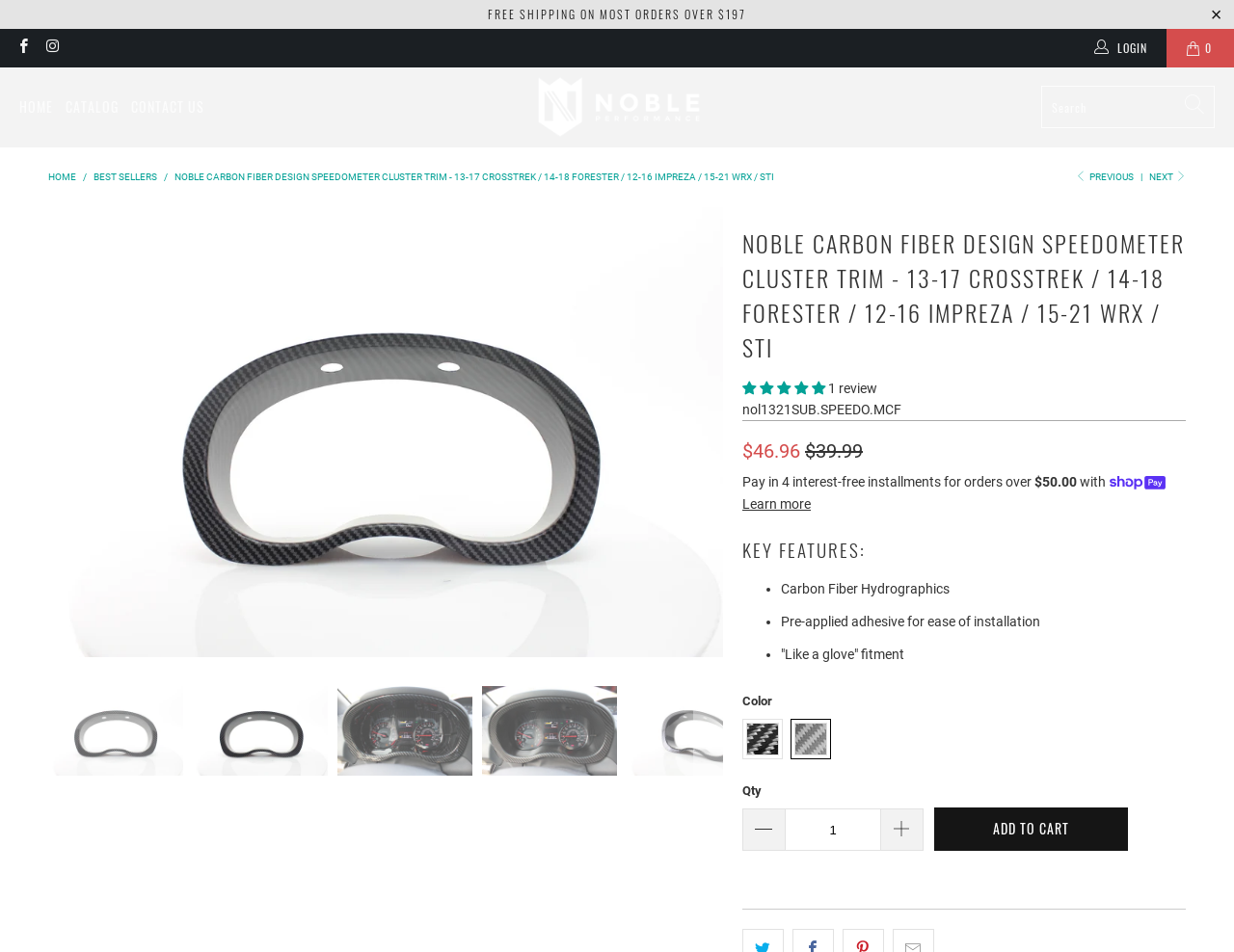Given the webpage screenshot and the description, determine the bounding box coordinates (top-left x, top-left y, bottom-right x, bottom-right y) that define the location of the UI element matching this description: name="q" placeholder="Search"

[0.844, 0.09, 0.984, 0.135]